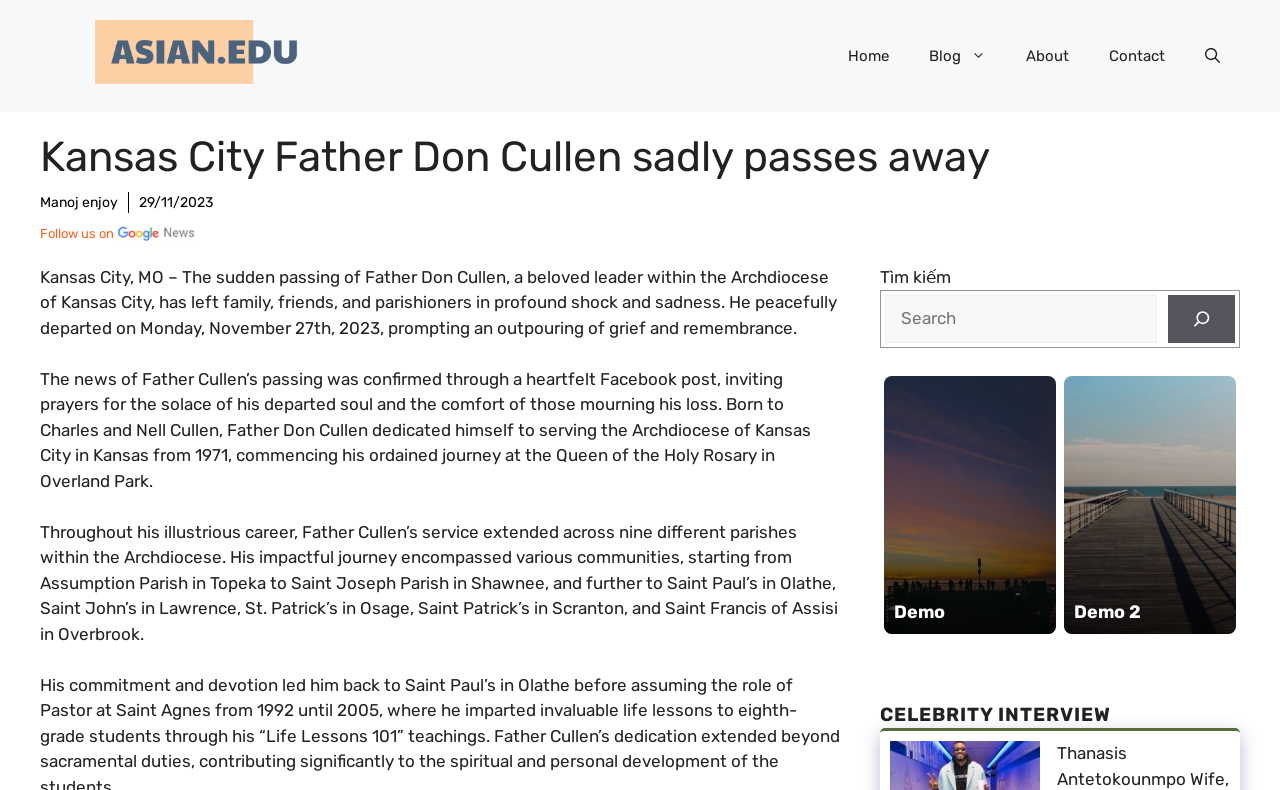Detail the features and information presented on the webpage.

This webpage is an article about the passing of Father Don Cullen, a beloved leader within the Archdiocese of Kansas City. At the top of the page, there is a banner with a link to the website "ASIAN EDU" and an image of the same name. Next to it, there is a navigation menu with links to "Home", "Blog", "About", and "Contact", as well as a search button.

Below the navigation menu, there is a heading that reads "Kansas City Father Don Cullen sadly passes away". Underneath the heading, there is a link to "Manoj enjoy" and a timestamp indicating the date "29/11/2023".

The main content of the article is a series of paragraphs that describe Father Cullen's life and legacy. The text is divided into three sections, each describing a different aspect of his life, including his passing, his service to the Archdiocese of Kansas City, and his impact on various communities.

To the right of the main content, there is a search bar with a Vietnamese label "Tìm kiếm" and a search button. Below the search bar, there are two links, "Demo" and "Demo 2", each accompanied by an image.

At the bottom of the page, there is a heading that reads "CELEBRITY INTERVIEW", but it does not appear to be related to the main content of the article.